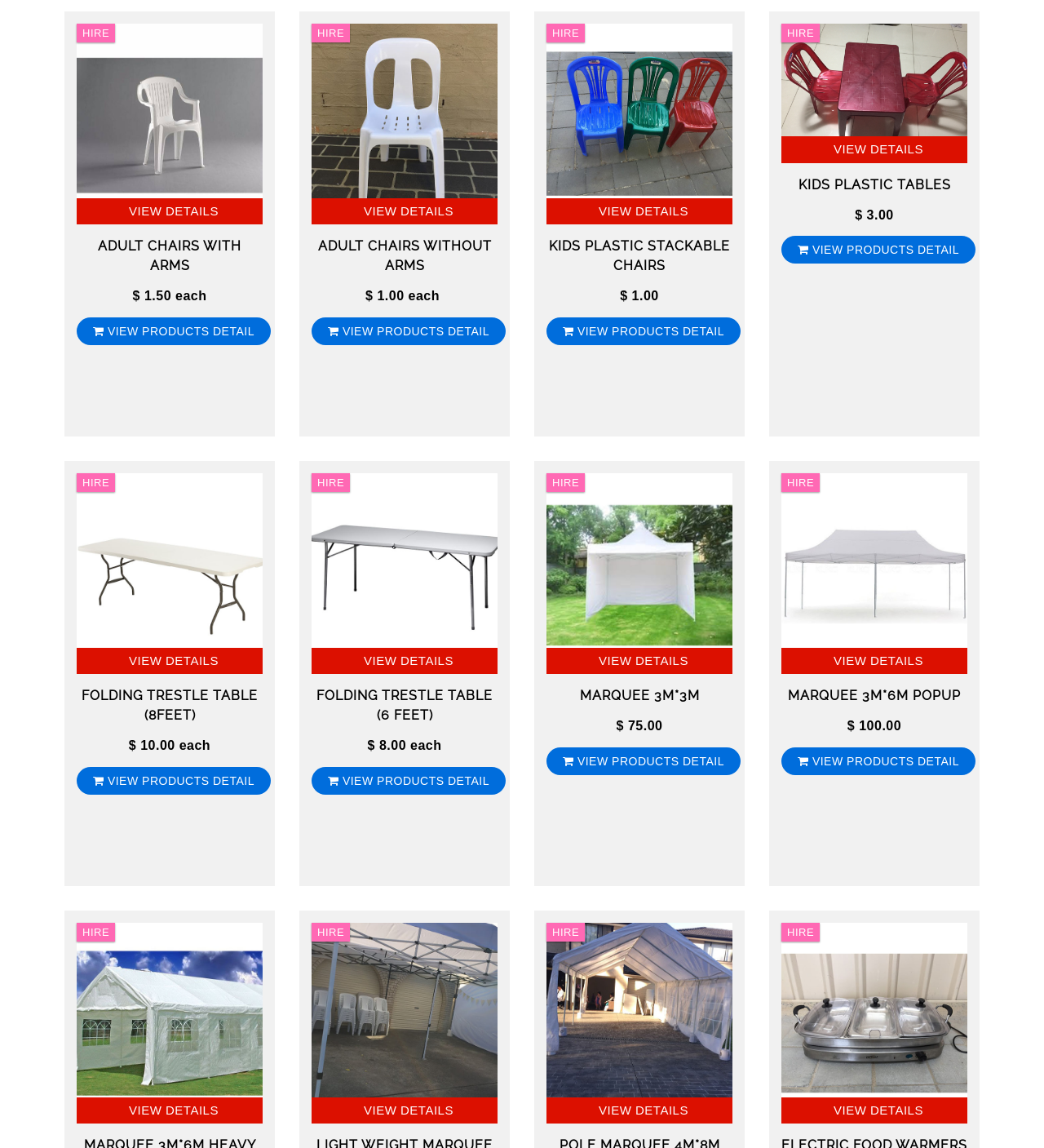What is the price of Marquee 3M*6M Popup?
Based on the image, provide your answer in one word or phrase.

$100.00